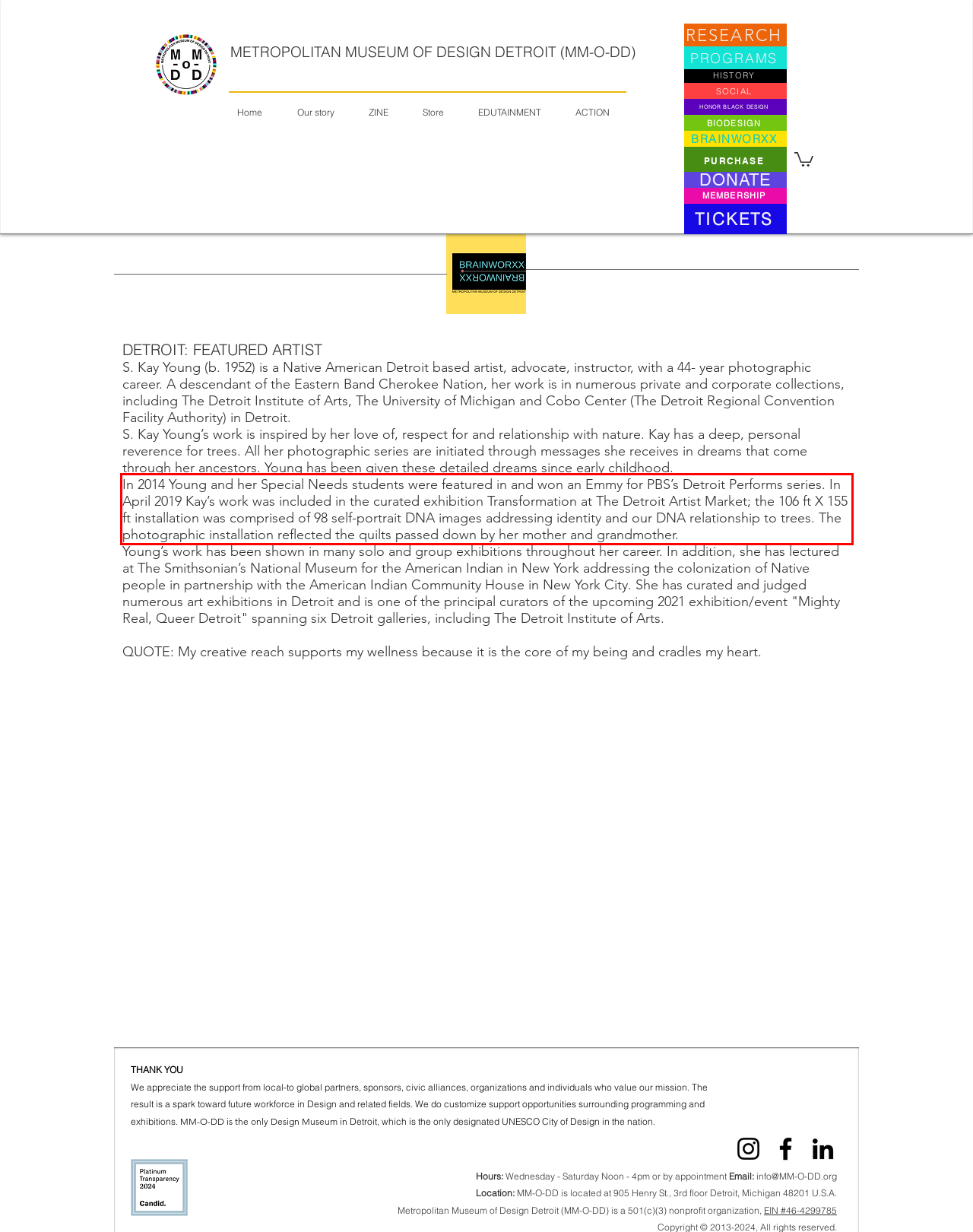You are given a screenshot showing a webpage with a red bounding box. Perform OCR to capture the text within the red bounding box.

In 2014 Young and her Special Needs students were featured in and won an Emmy for PBS’s Detroit Performs series. In April 2019 Kay’s work was included in the curated exhibition Transformation at The Detroit Artist Market; the 106 ft X 155 ft installation was comprised of 98 self-portrait DNA images addressing identity and our DNA relationship to trees. The photographic installation reflected the quilts passed down by her mother and grandmother.